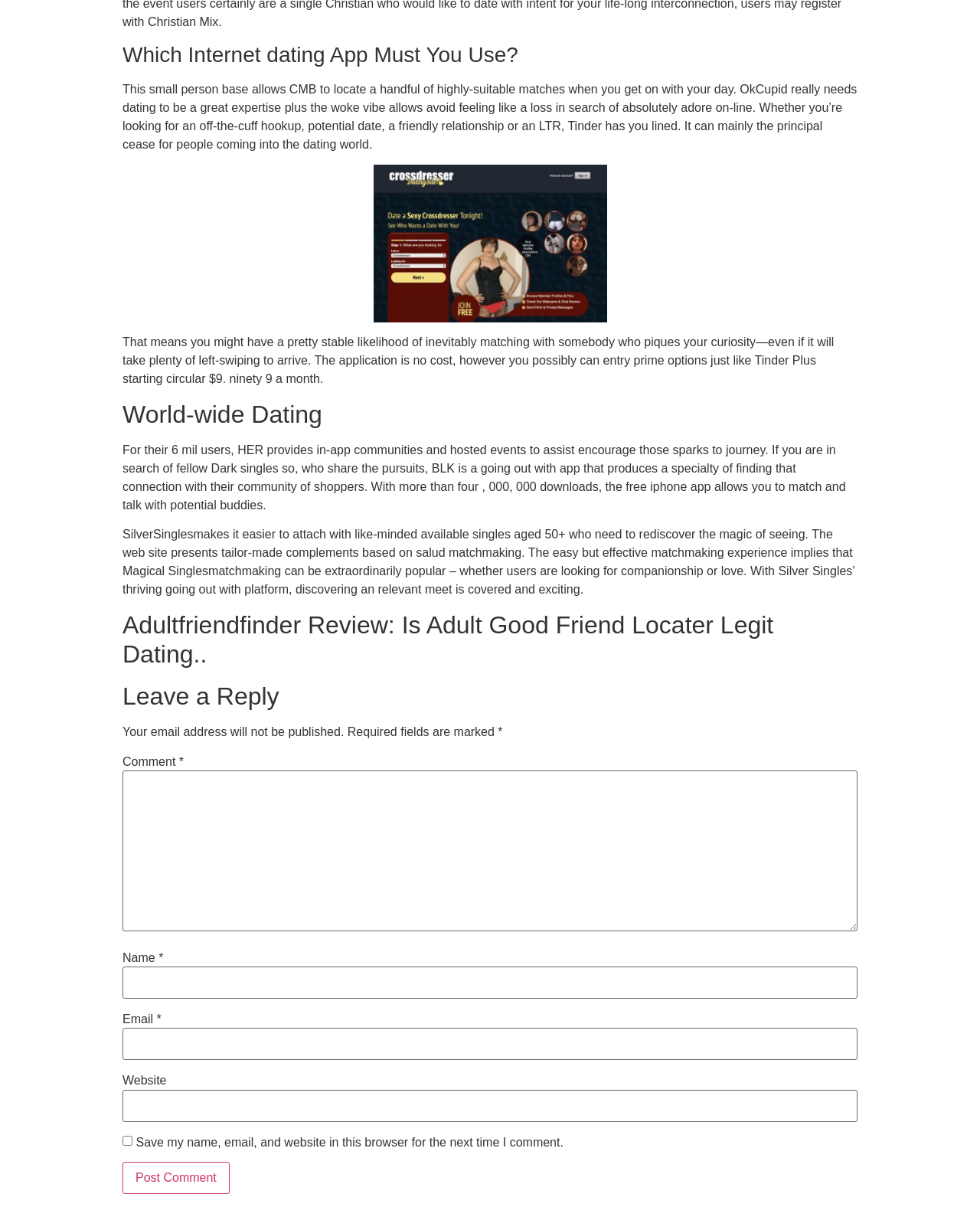Locate the bounding box of the UI element defined by this description: "parent_node: Email * aria-describedby="email-notes" name="email"". The coordinates should be given as four float numbers between 0 and 1, formatted as [left, top, right, bottom].

[0.125, 0.836, 0.875, 0.862]